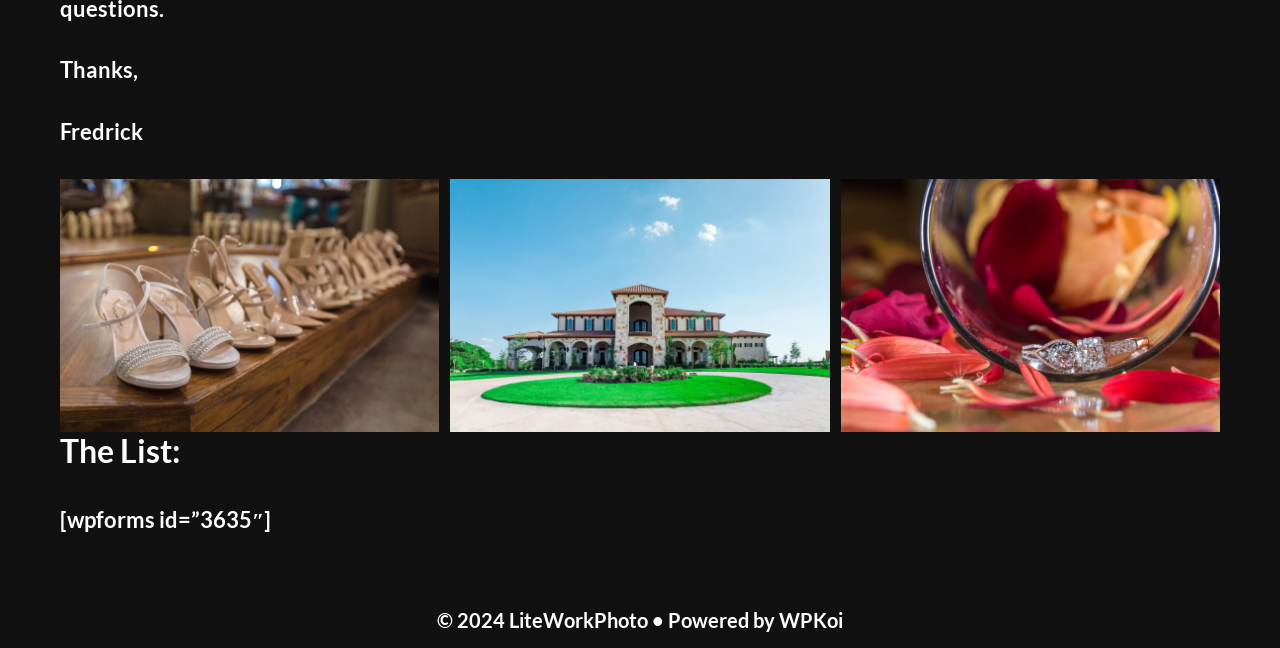Given the element description "WPKoi", identify the bounding box of the corresponding UI element.

[0.609, 0.939, 0.659, 0.976]